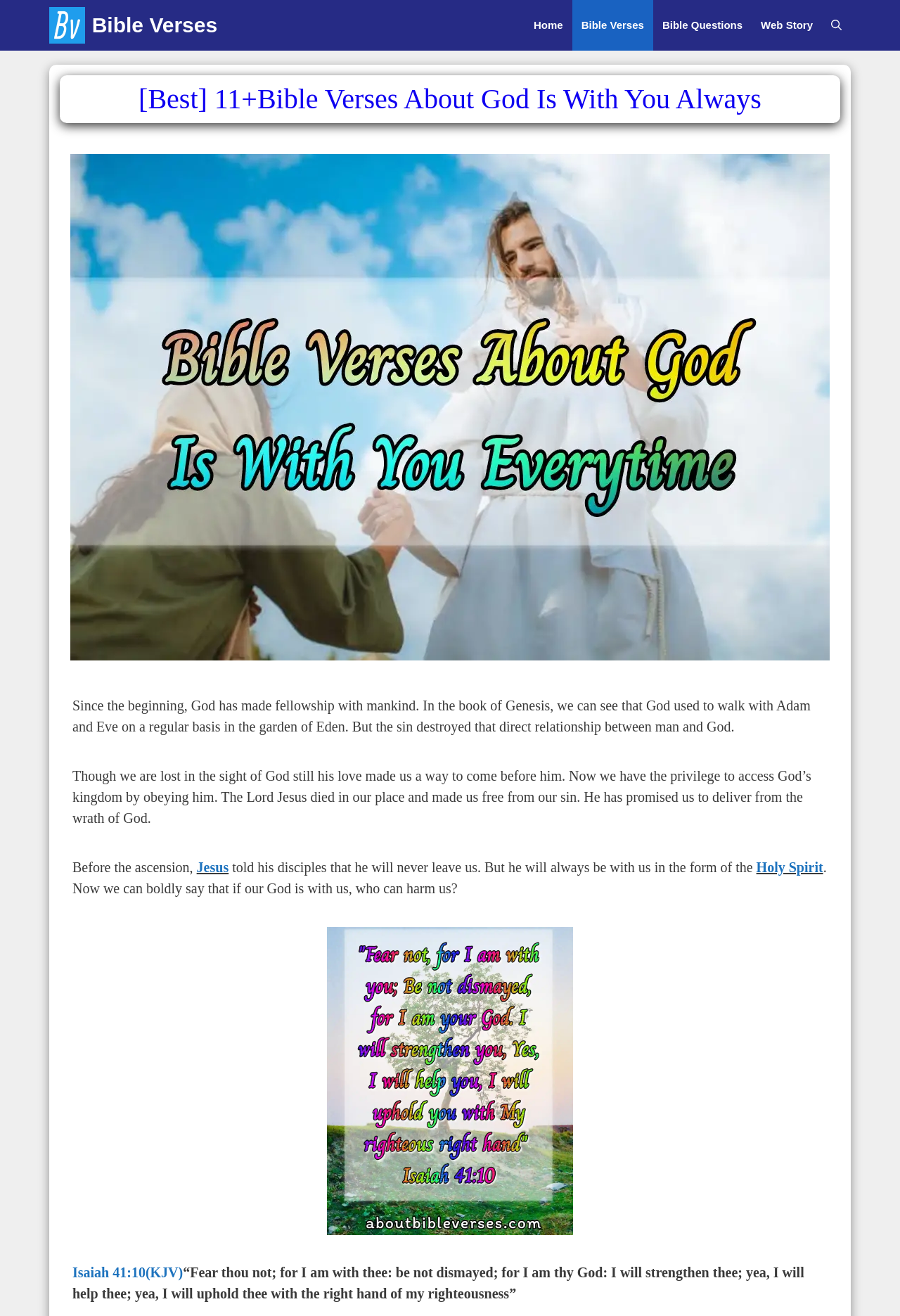Could you specify the bounding box coordinates for the clickable section to complete the following instruction: "Click on Holy Spirit"?

[0.84, 0.653, 0.915, 0.665]